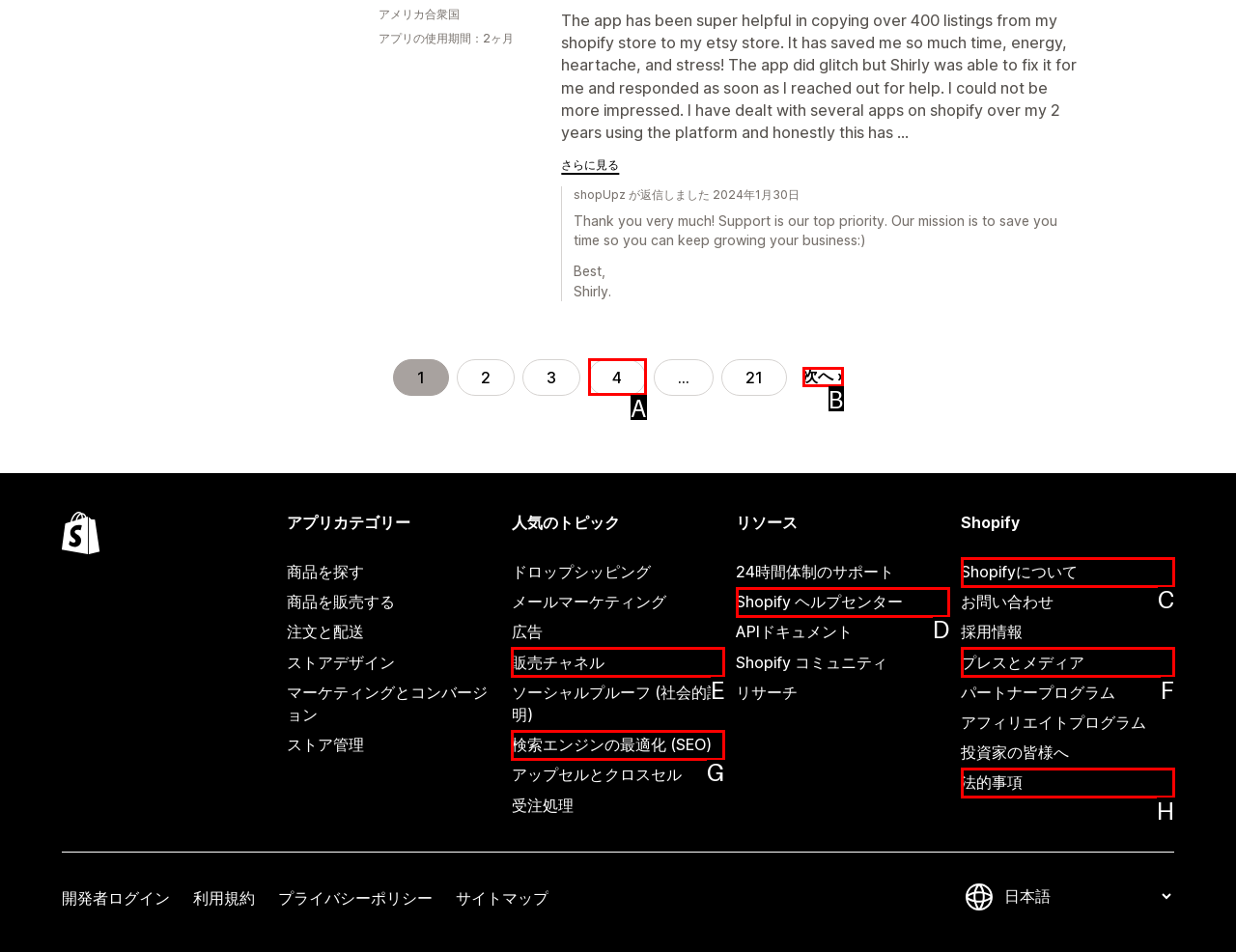Choose the letter that best represents the description: 次へ ›. Provide the letter as your response.

B